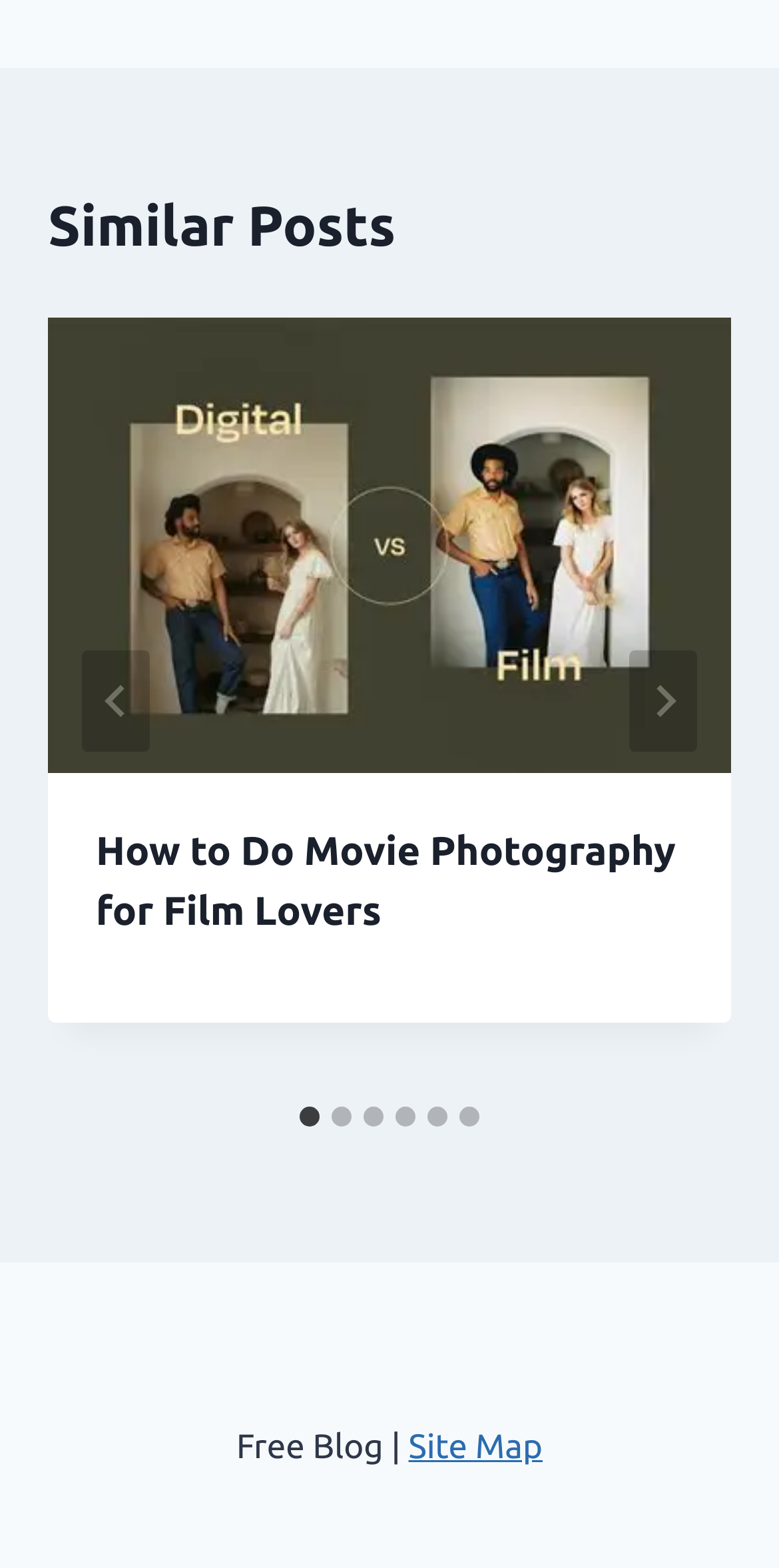Find the bounding box coordinates of the element's region that should be clicked in order to follow the given instruction: "Go to next slide". The coordinates should consist of four float numbers between 0 and 1, i.e., [left, top, right, bottom].

[0.808, 0.414, 0.895, 0.479]